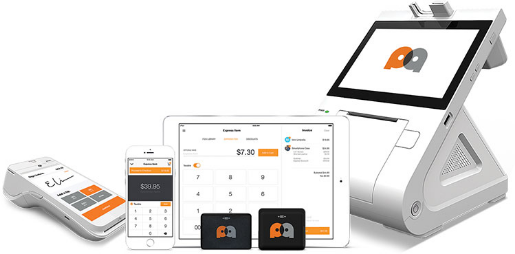How many compact card readers are accompanying the primary unit?
Give a detailed and exhaustive answer to the question.

The image shows two compact card readers placed alongside the primary POS system unit, highlighting its adaptability for accepting different payment methods.